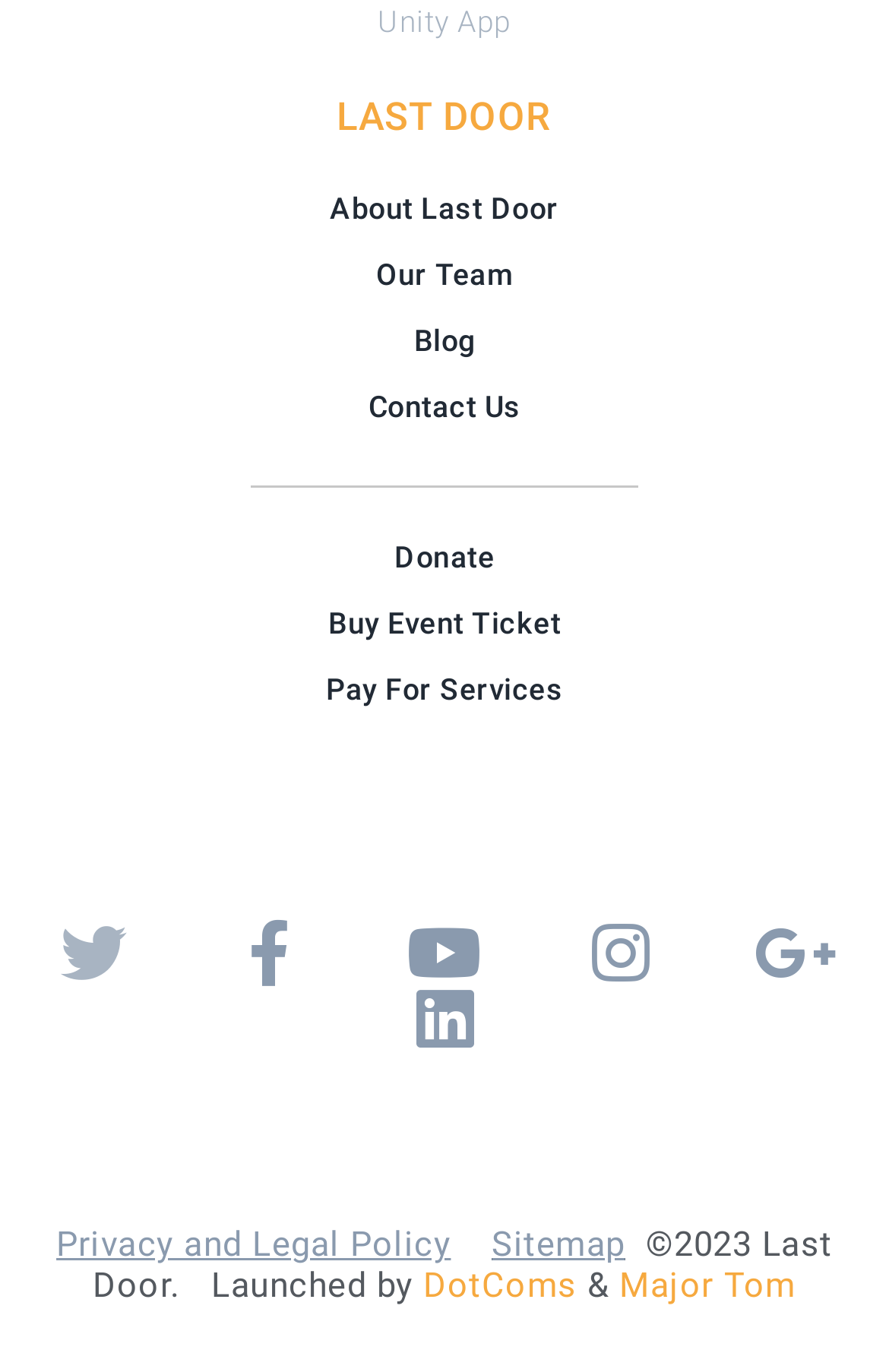What is the year of copyright mentioned?
Provide a comprehensive and detailed answer to the question.

The year of copyright mentioned at the bottom of the webpage is 2023, which is part of the text '©2023 Last Door'.